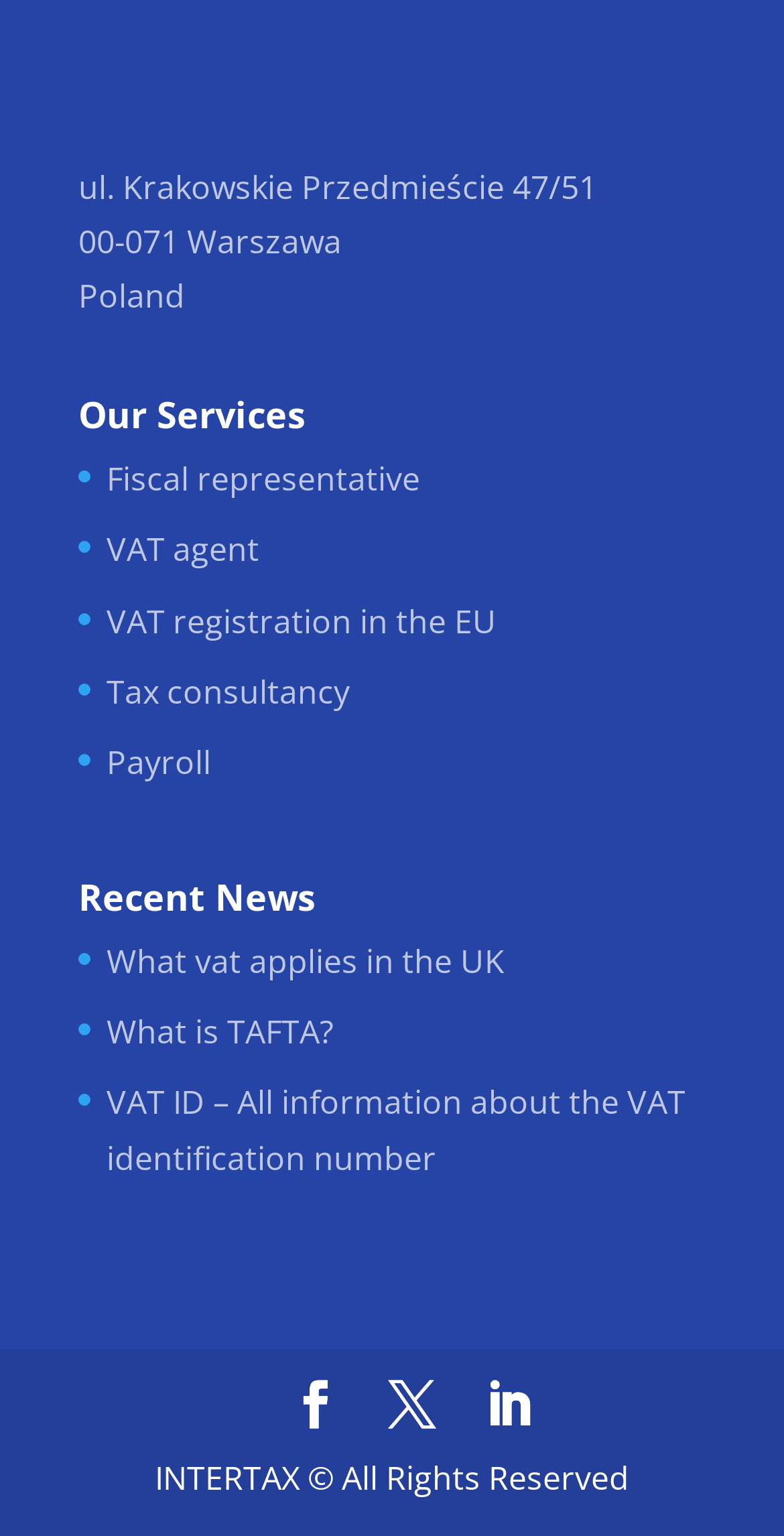How many news articles are listed?
Based on the visual details in the image, please answer the question thoroughly.

Under the 'Recent News' heading, there are three links to news articles, which are 'What vat applies in the UK', 'What is TAFTA?', and 'VAT ID – All information about the VAT identification number'.